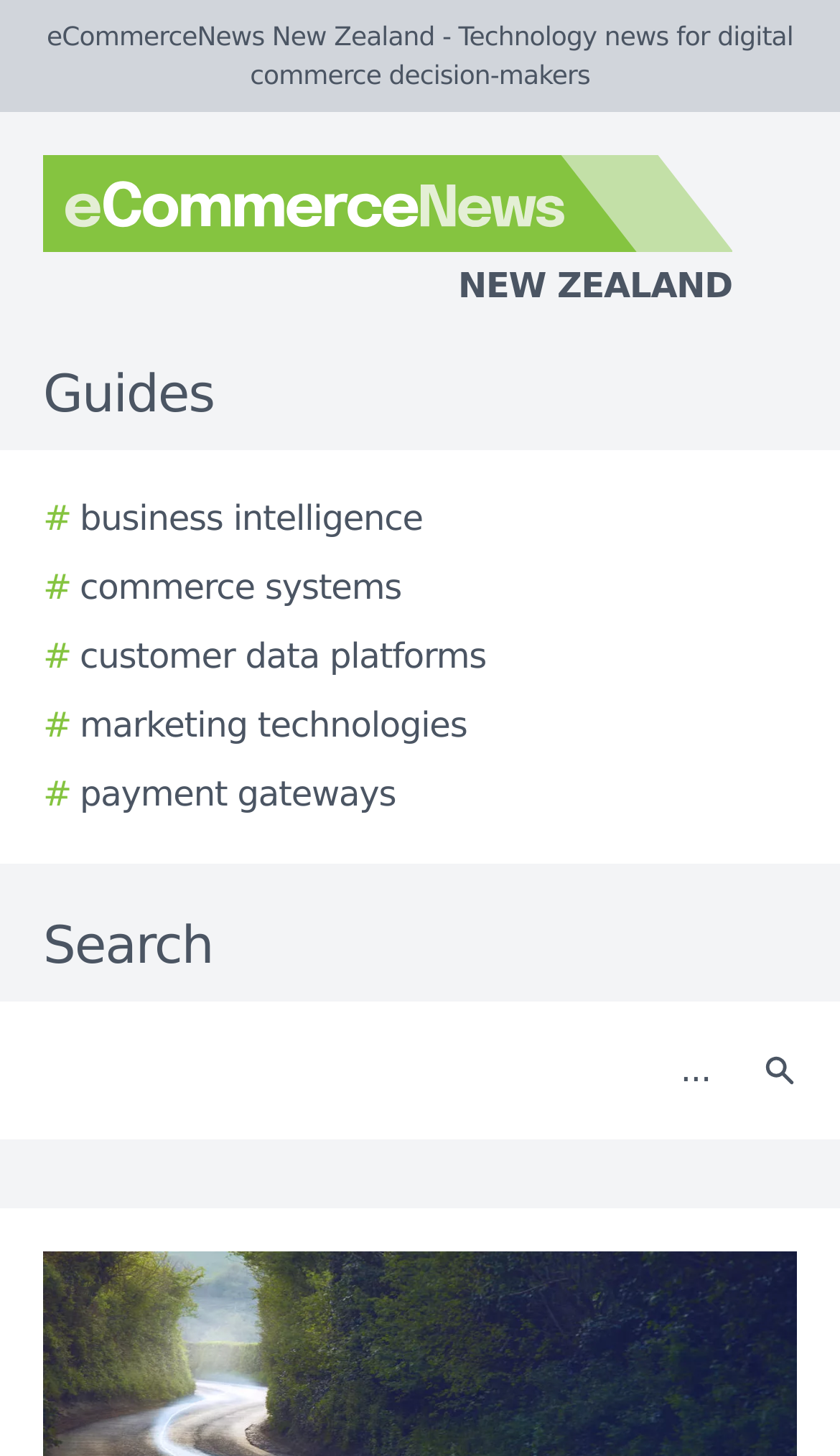Please provide the bounding box coordinate of the region that matches the element description: kimberlywiefling.com. Coordinates should be in the format (top-left x, top-left y, bottom-right x, bottom-right y) and all values should be between 0 and 1.

None